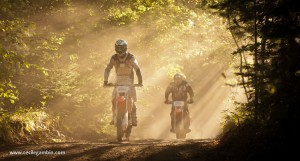What are the riders wearing? Refer to the image and provide a one-word or short phrase answer.

Protective gear